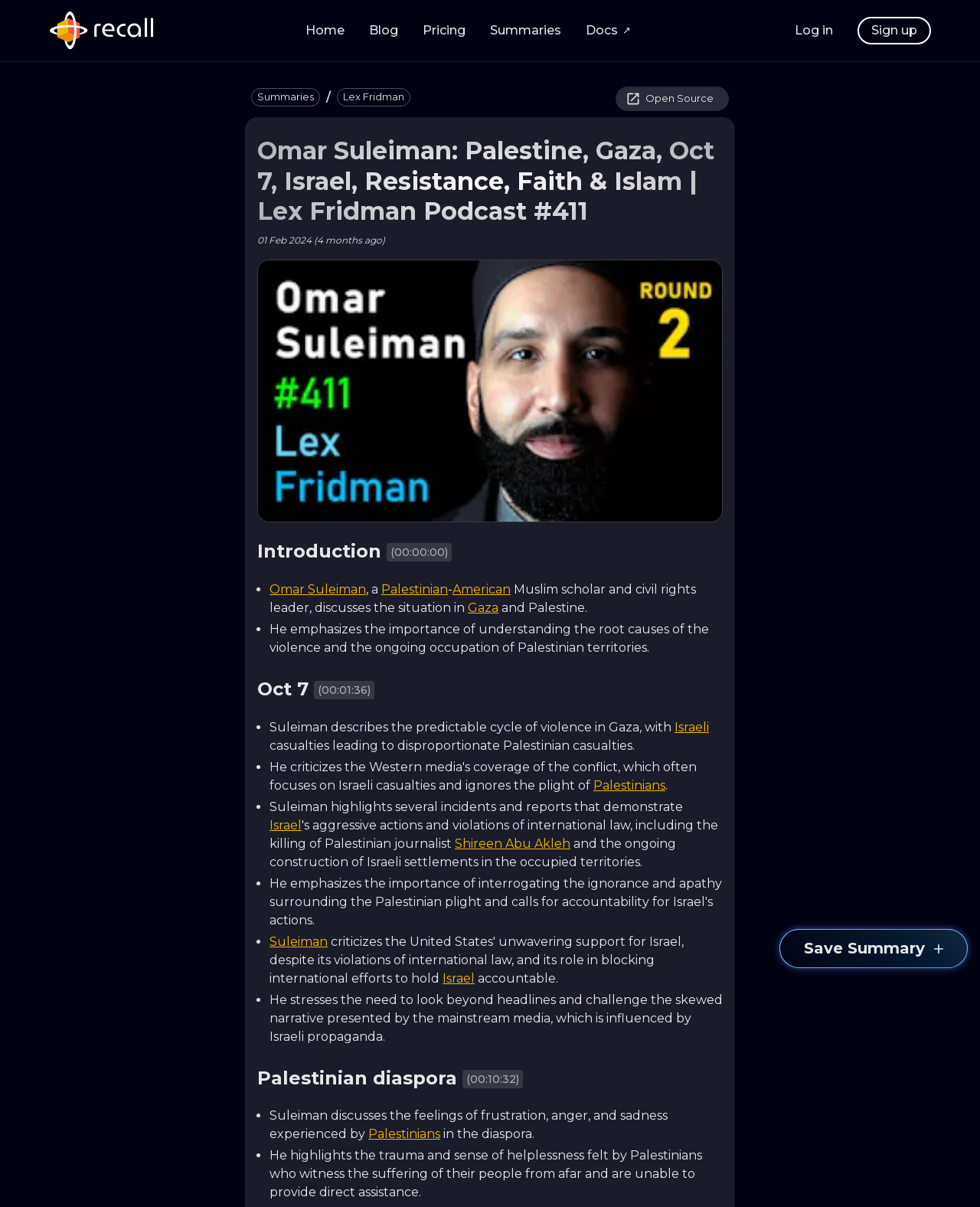How many links are in the breadcrumb navigation?
Look at the image and provide a short answer using one word or a phrase.

2